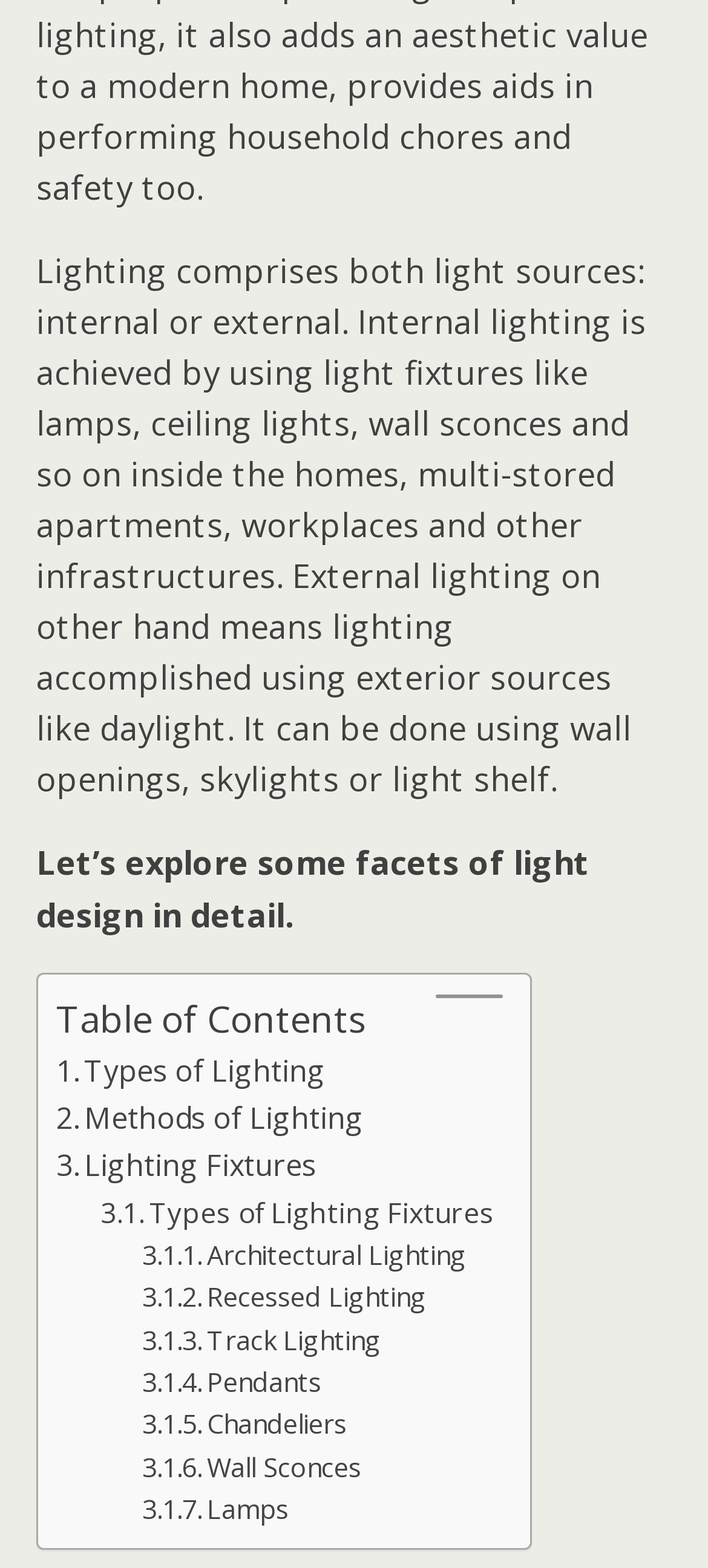Provide the bounding box coordinates for the area that should be clicked to complete the instruction: "Click on 'Types of Lighting'".

[0.079, 0.669, 0.46, 0.699]